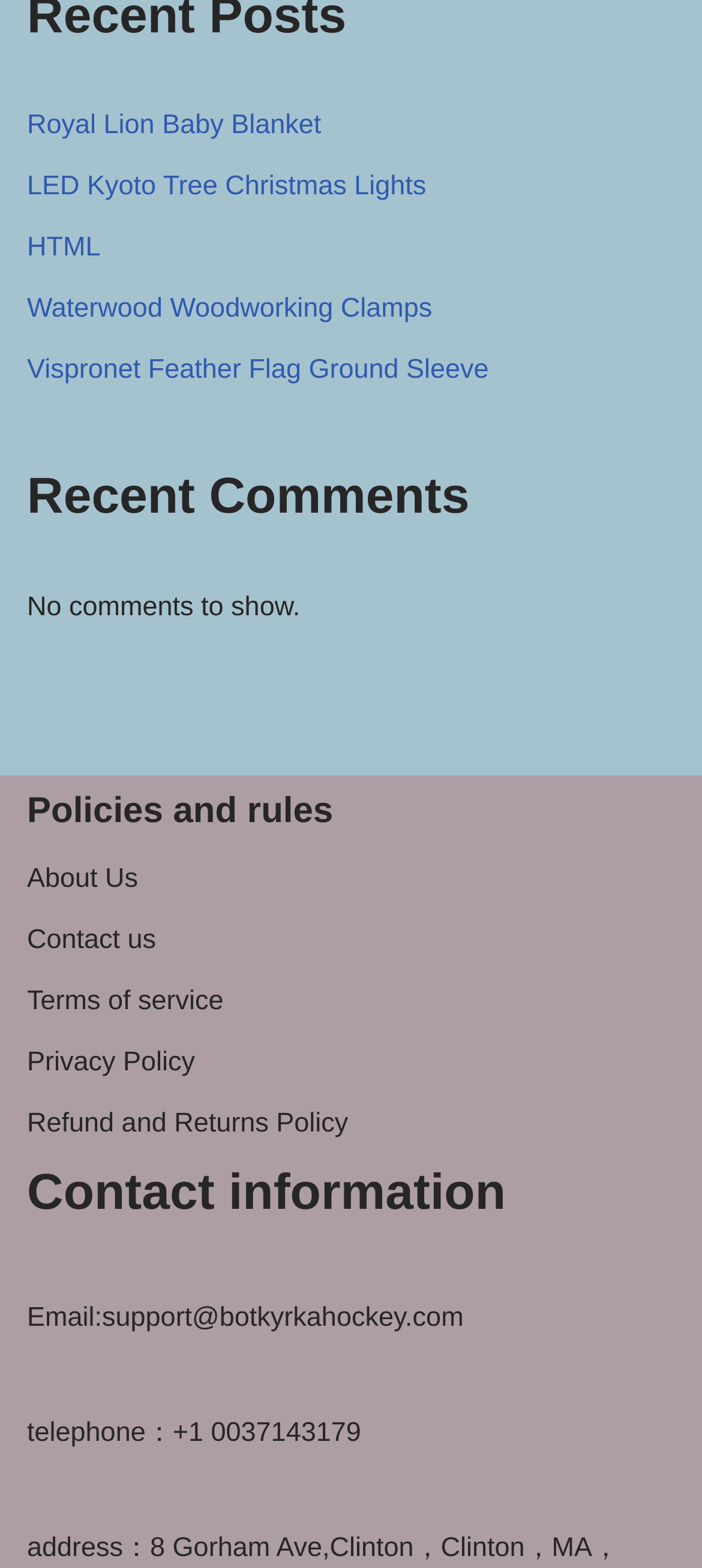Identify the bounding box for the UI element described as: "Refund and Returns Policy". Ensure the coordinates are four float numbers between 0 and 1, formatted as [left, top, right, bottom].

[0.038, 0.707, 0.496, 0.726]